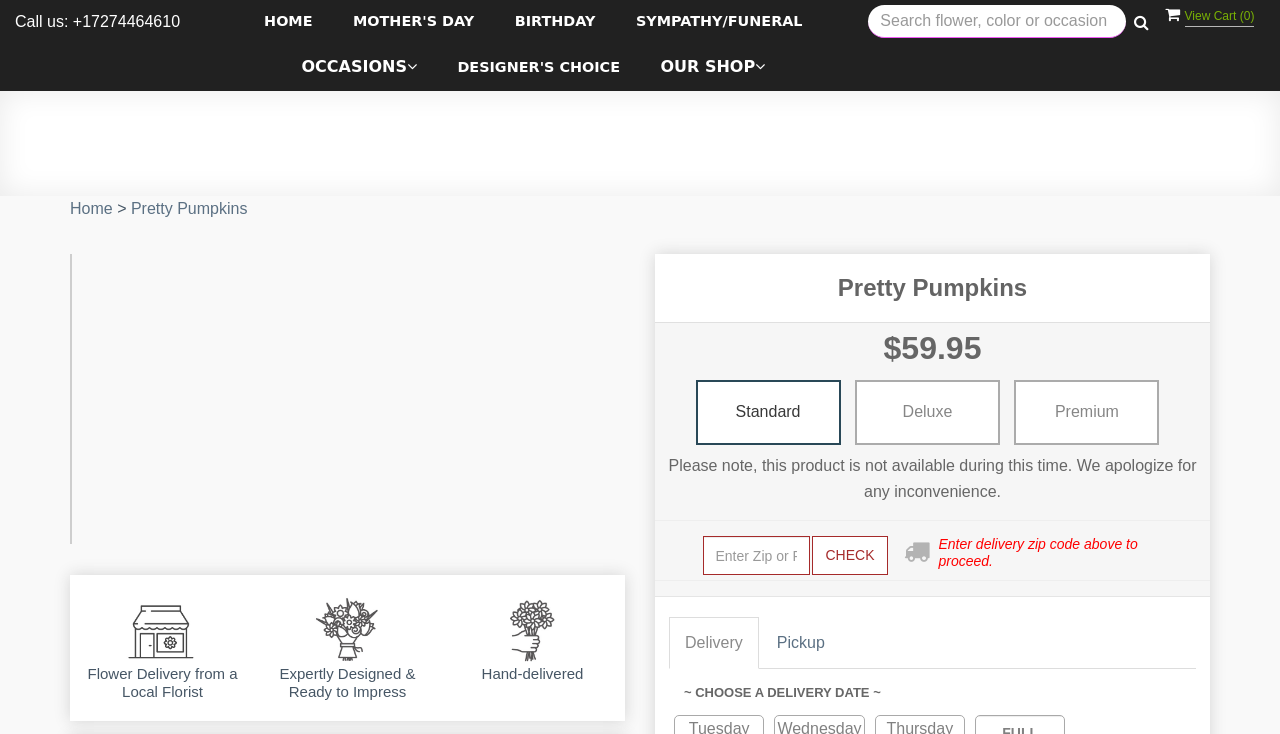Given the content of the image, can you provide a detailed answer to the question?
What are the two delivery options?

I found the two delivery options by looking at the section with the links 'Delivery' and 'Pickup', which suggests that the user can choose between these two options for receiving their order.